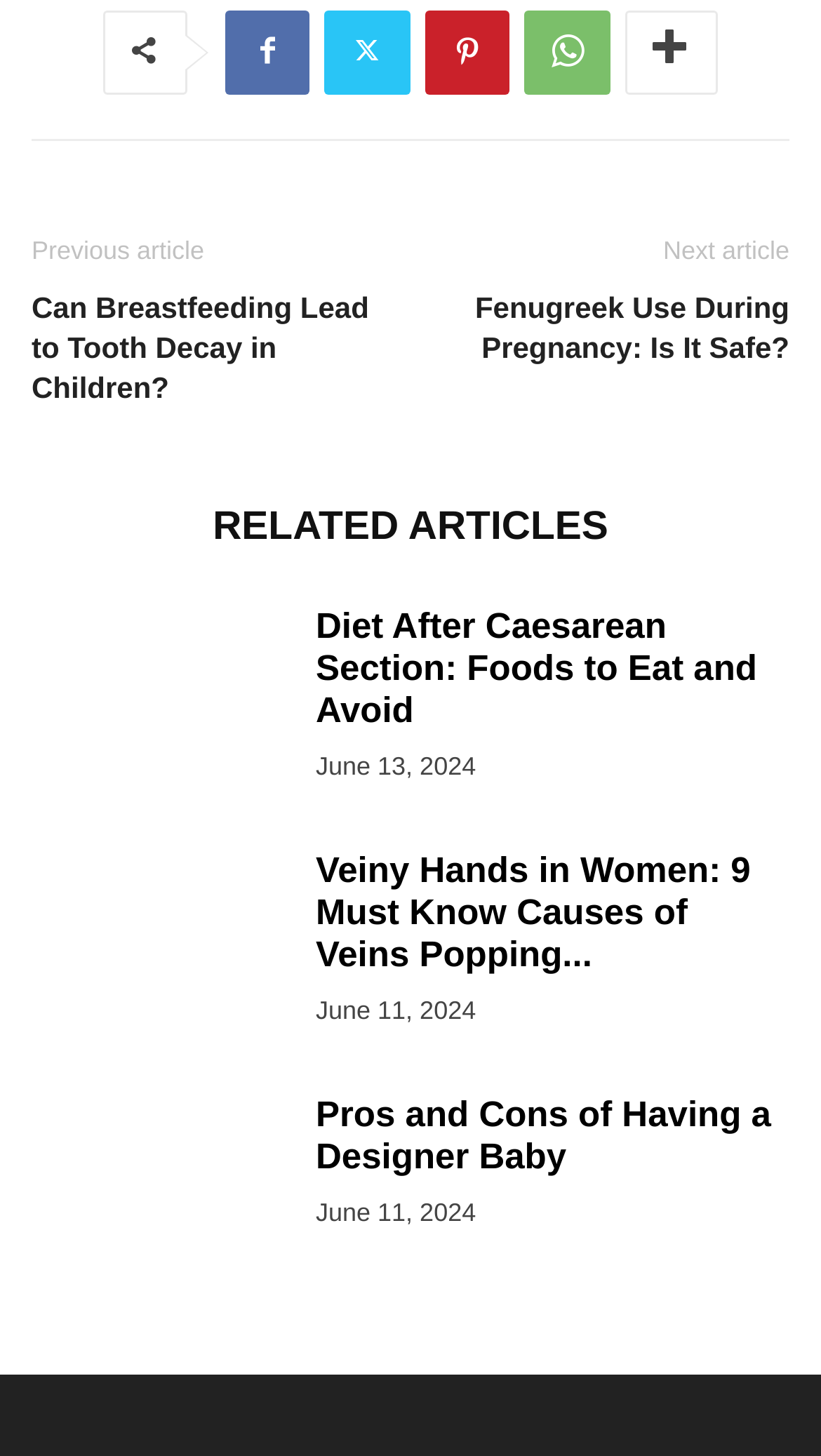How many related articles are listed on this webpage?
Refer to the screenshot and answer in one word or phrase.

6